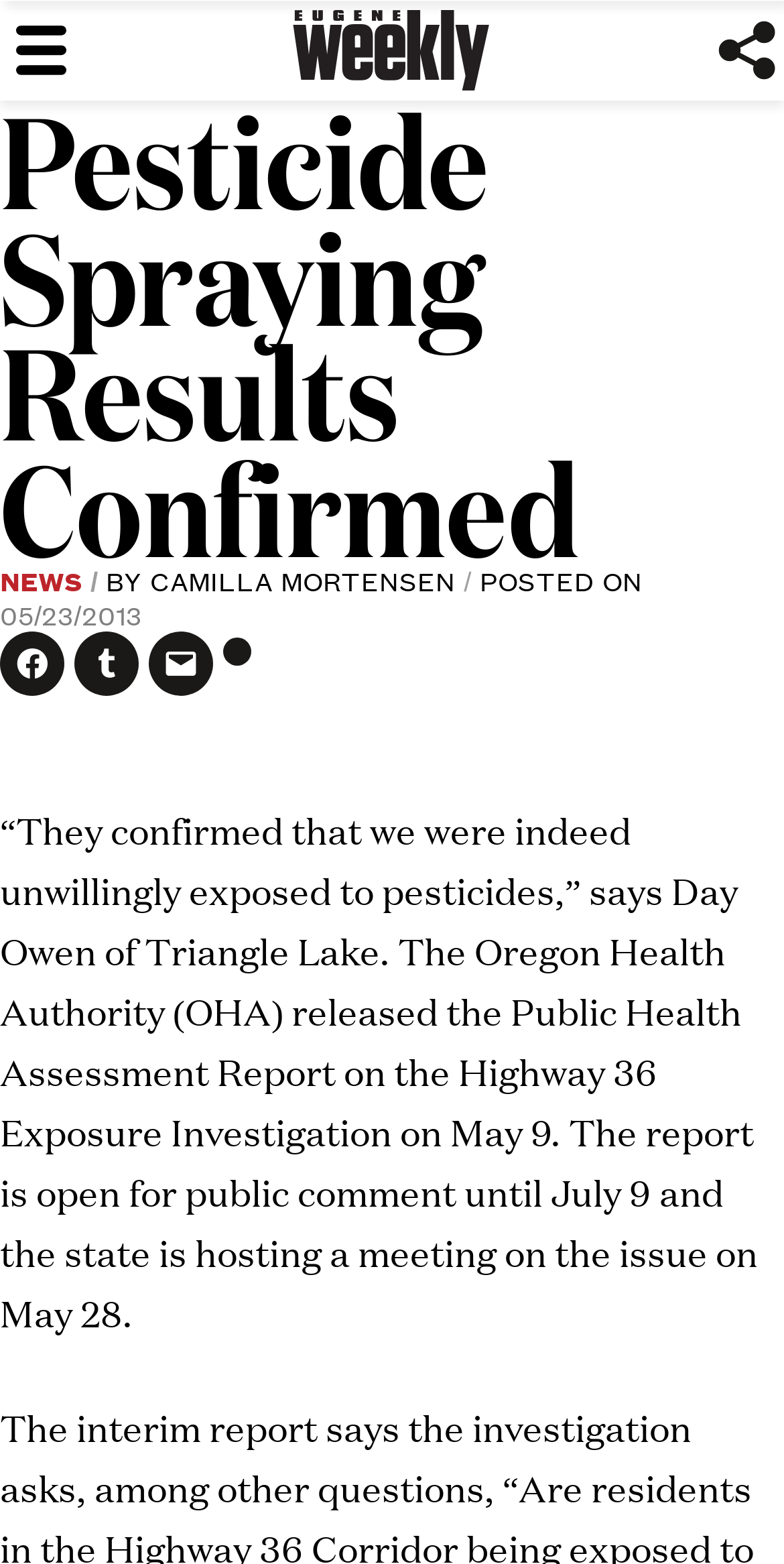Extract the bounding box coordinates for the HTML element that matches this description: "Eugene Weekly". The coordinates should be four float numbers between 0 and 1, i.e., [left, top, right, bottom].

[0.227, 0.0, 0.773, 0.064]